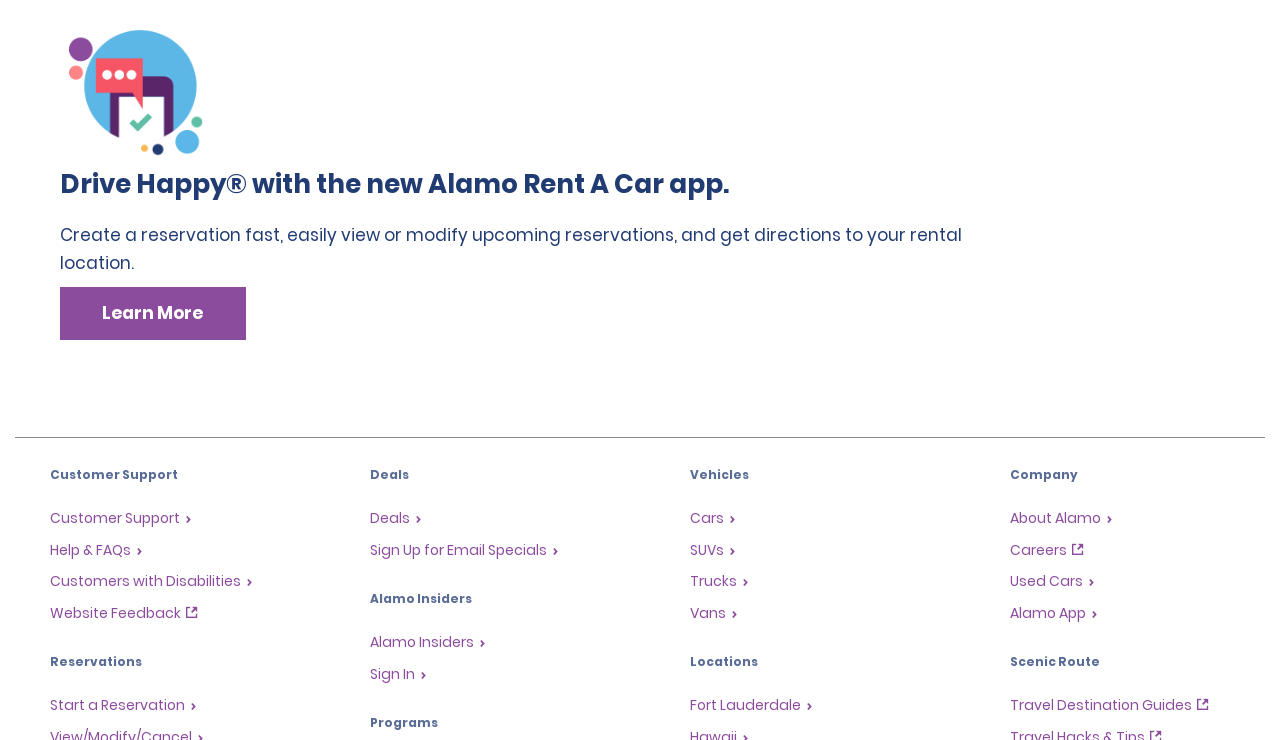Identify the bounding box coordinates of the area you need to click to perform the following instruction: "Explore scenic route travel guides".

[0.789, 0.94, 0.944, 0.967]